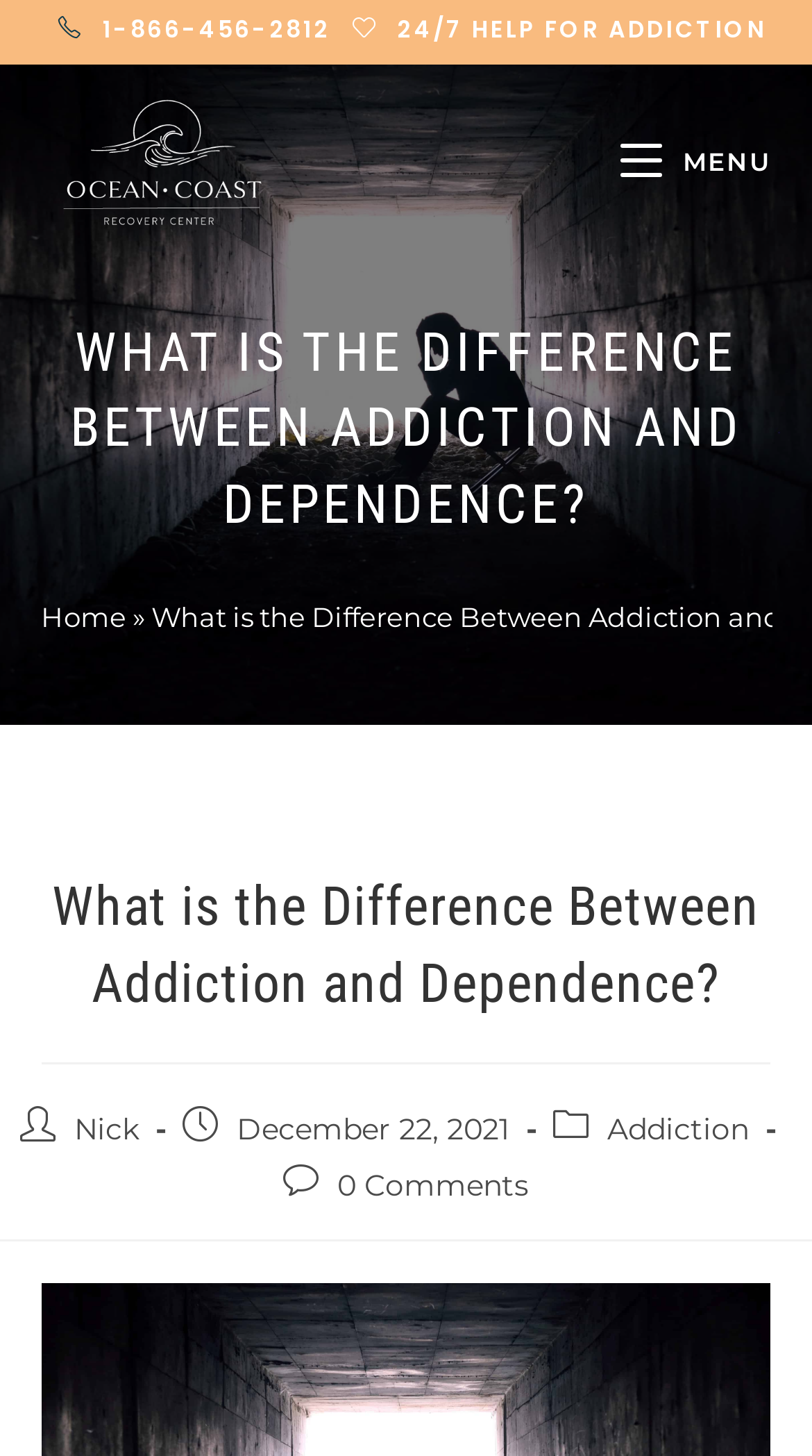What is the category of the article?
Based on the image content, provide your answer in one word or a short phrase.

Addiction